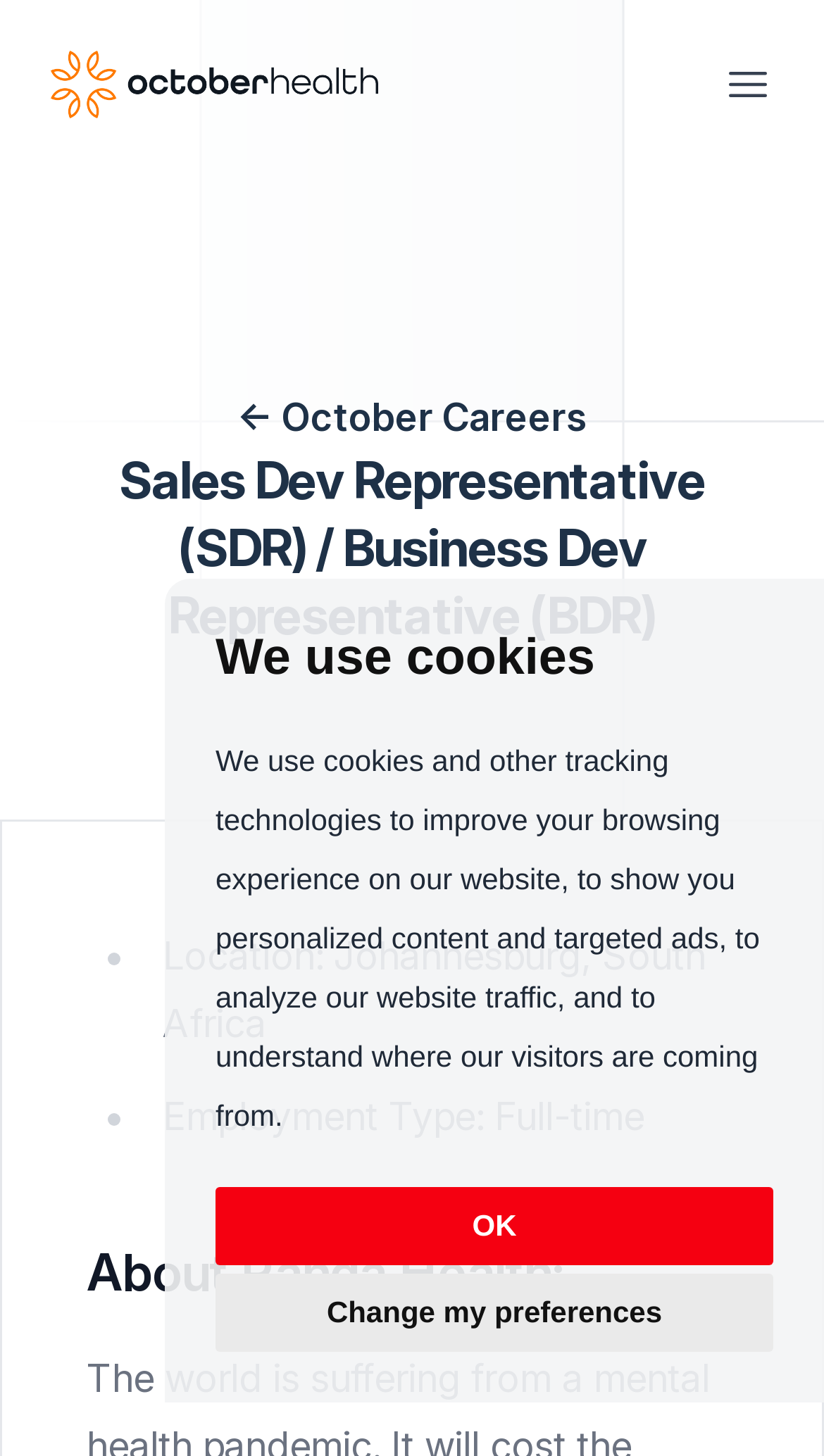Describe the webpage in detail, including text, images, and layout.

Here is the detailed description of the webpage:

The webpage is a job posting for a Sales Development Representative/Business Development Representative position at Panda Health, a mental health-focused company based in Johannesburg. 

At the top of the page, there is a navigation menu labeled "Global" with two links: "October Health" on the left and "Open main menu" on the right. Below the navigation menu, there is a main content area that takes up most of the page.

In the main content area, there is a heading that displays the job title "Sales Dev Representative (SDR) / Business Dev Representative (BDR)". Below the job title, there is a link "← October Careers" that is positioned slightly to the left of center.

The job details are listed in bullet points, with two list markers "•" accompanied by text. The first list item indicates that the job location is Johannesburg, South Africa, and the second list item specifies that the employment type is full-time. These list items are positioned in the middle of the page.

Further down the page, there is a heading "About Panda Health:" that is positioned near the bottom of the page.

A dialog box labeled "We use cookies" appears on the page, which is a modal window that overlays the main content. The dialog box contains a static text that explains the use of cookies and other tracking technologies on the website. There are two buttons at the bottom of the dialog box: "OK" and "Change my preferences".